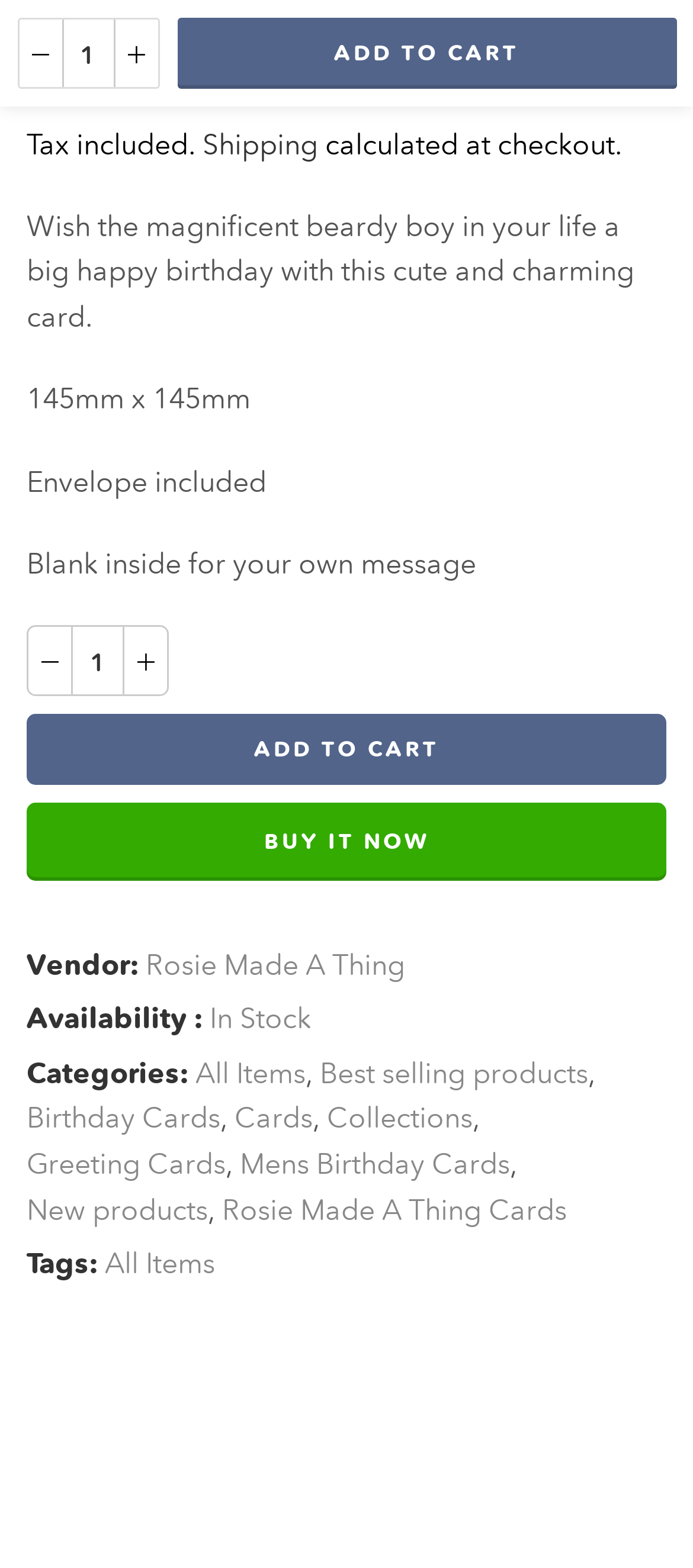Please specify the bounding box coordinates of the element that should be clicked to execute the given instruction: 'Buy it now'. Ensure the coordinates are four float numbers between 0 and 1, expressed as [left, top, right, bottom].

[0.038, 0.511, 0.962, 0.561]